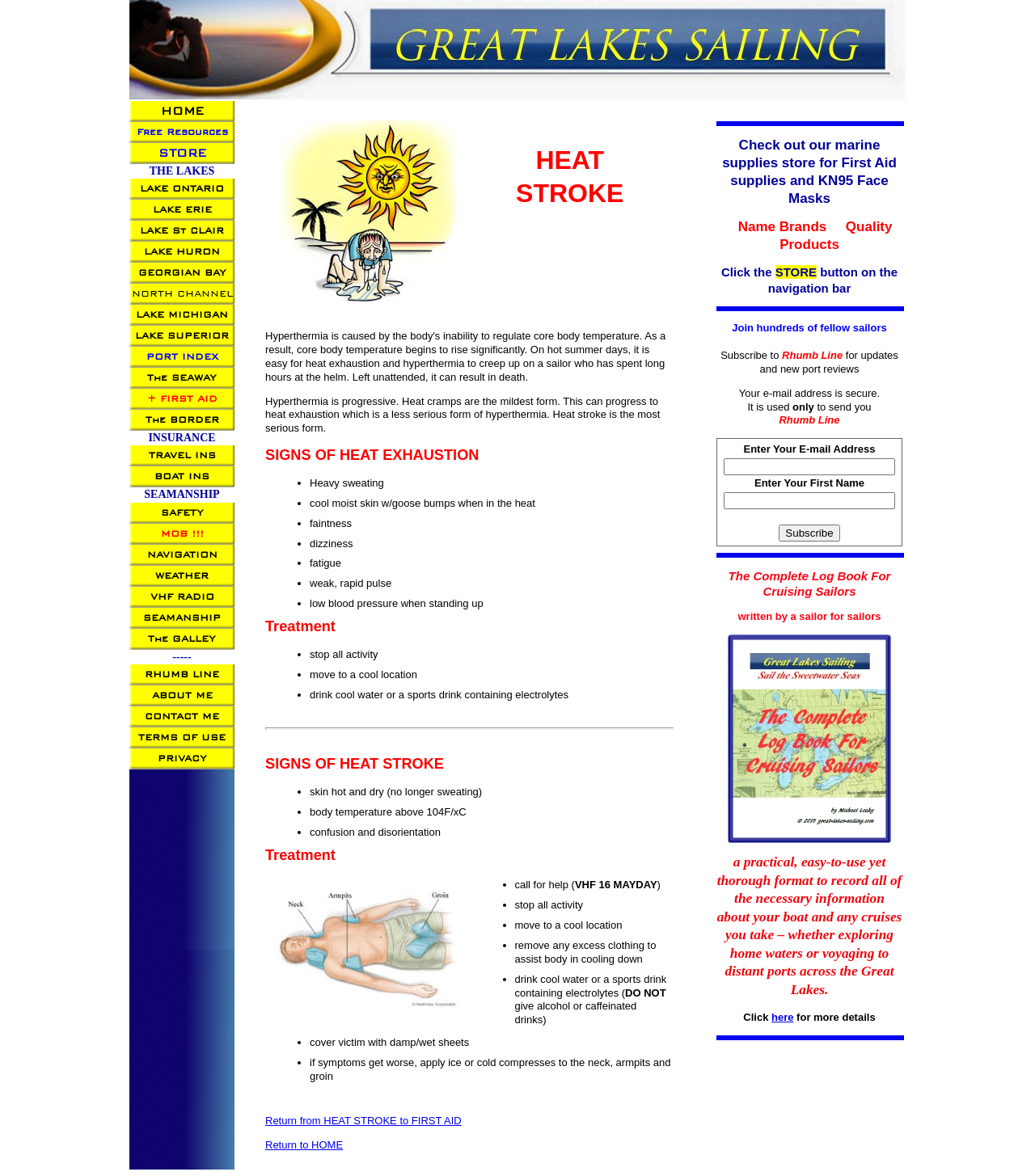Please determine the bounding box coordinates of the element to click in order to execute the following instruction: "click on 'TRAVEL INS'". The coordinates should be four float numbers between 0 and 1, specified as [left, top, right, bottom].

[0.125, 0.379, 0.227, 0.397]